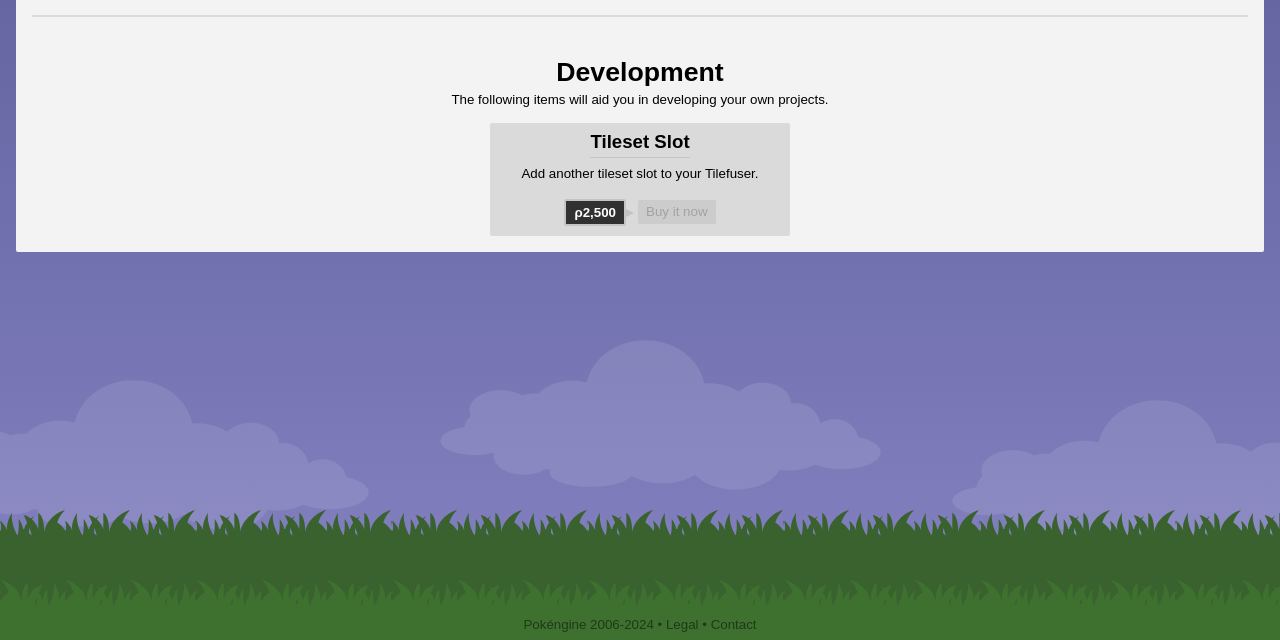From the webpage screenshot, predict the bounding box of the UI element that matches this description: "name="s" placeholder="Search …" title="Search for:"".

None